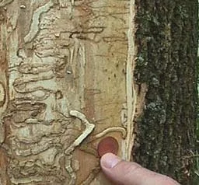Utilize the details in the image to thoroughly answer the following question: What is the potential consequence of the larvae's activity?

The feeding activity of the Emerald Ash Borer larvae beneath the surface of the ash tree can lead to significant health decline and potentially cause the death of the tree, as indicated by the irregular patterns etched into the bark.